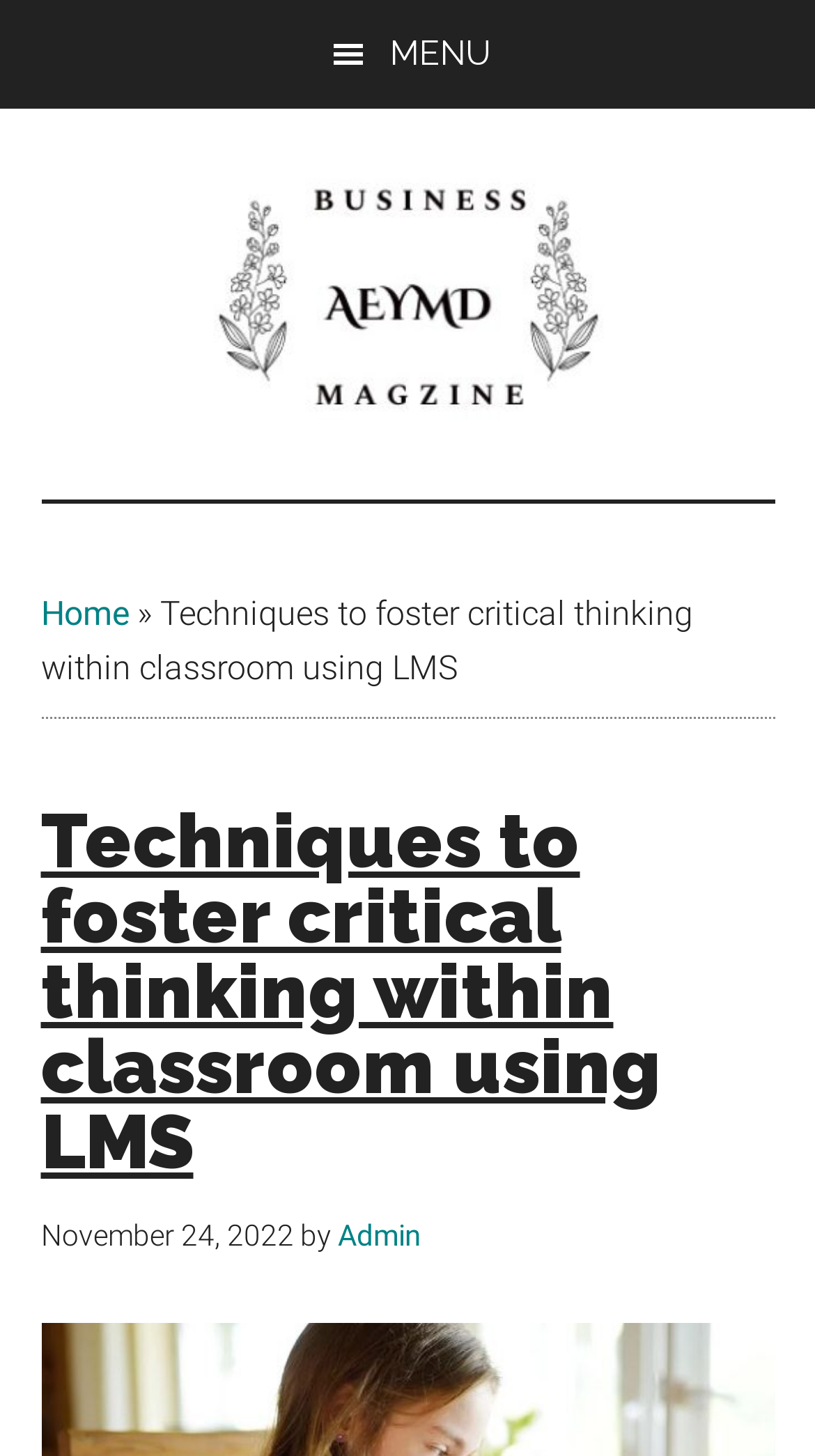Given the element description "parent_node: Aeymd" in the screenshot, predict the bounding box coordinates of that UI element.

[0.05, 0.118, 0.95, 0.3]